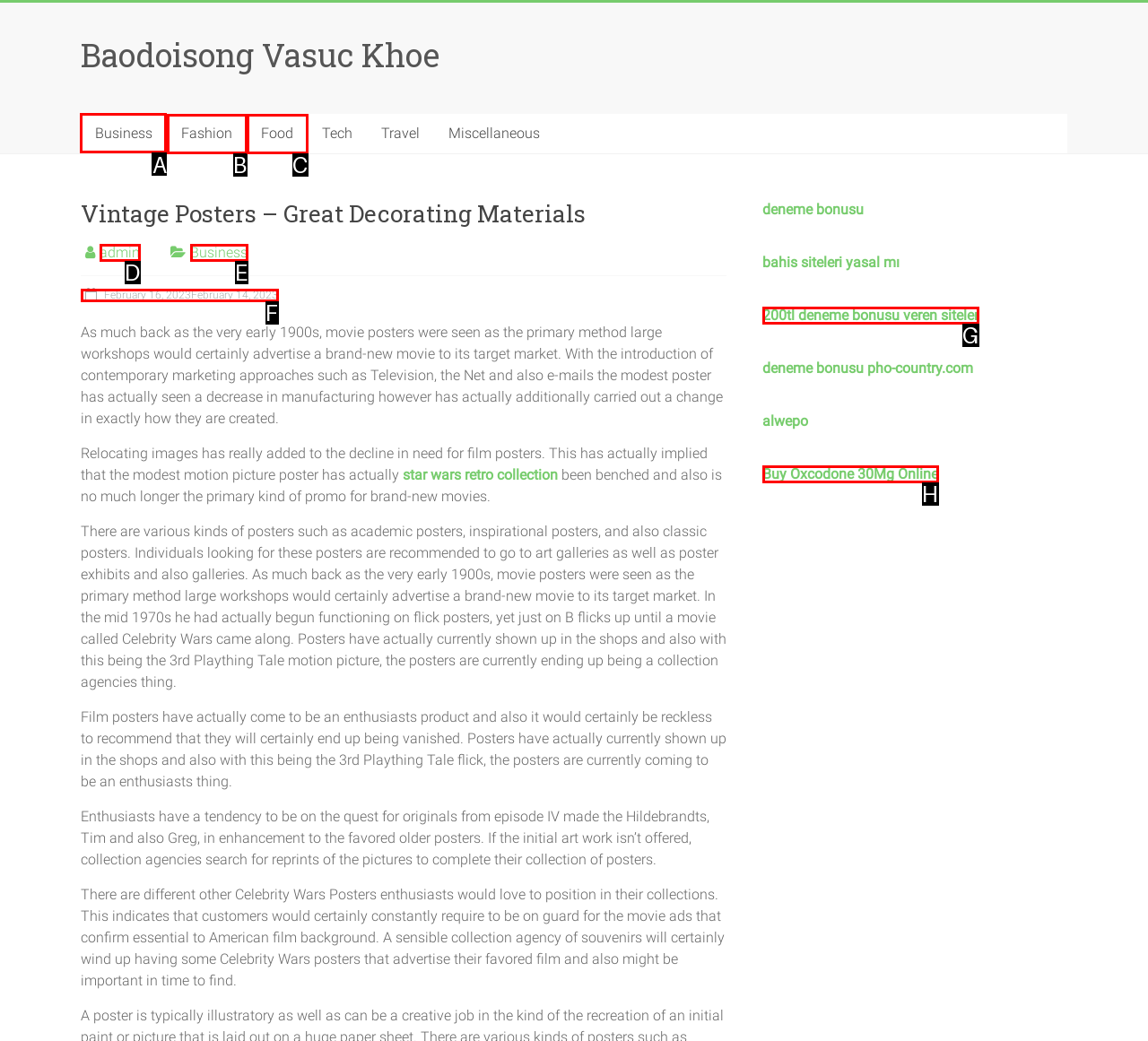Identify the HTML element to click to fulfill this task: Click on Business
Answer with the letter from the given choices.

A